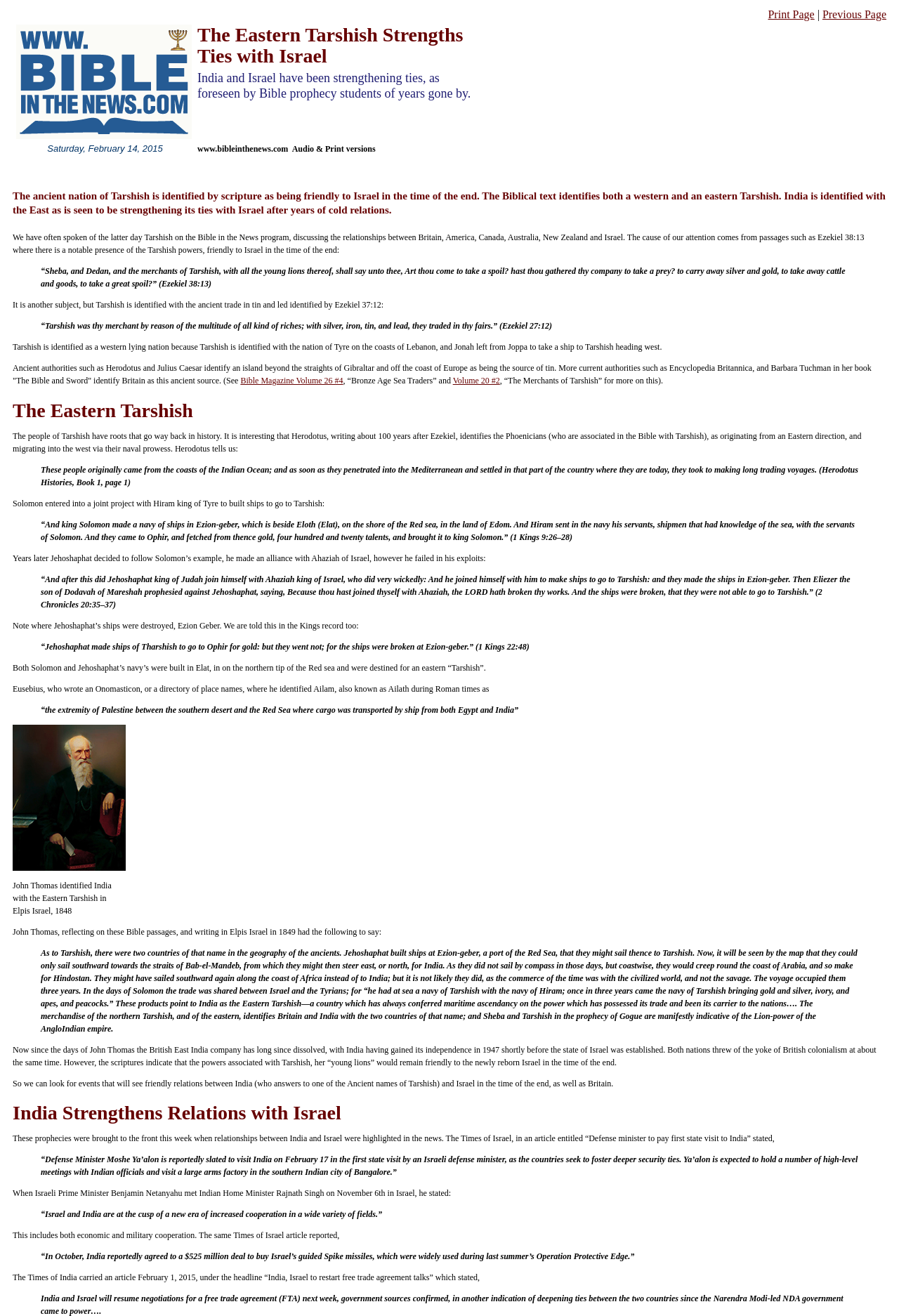Given the element description, predict the bounding box coordinates in the format (top-left x, top-left y, bottom-right x, bottom-right y), using floating point numbers between 0 and 1: Bible Magazine Volume 26 #4

[0.267, 0.285, 0.382, 0.293]